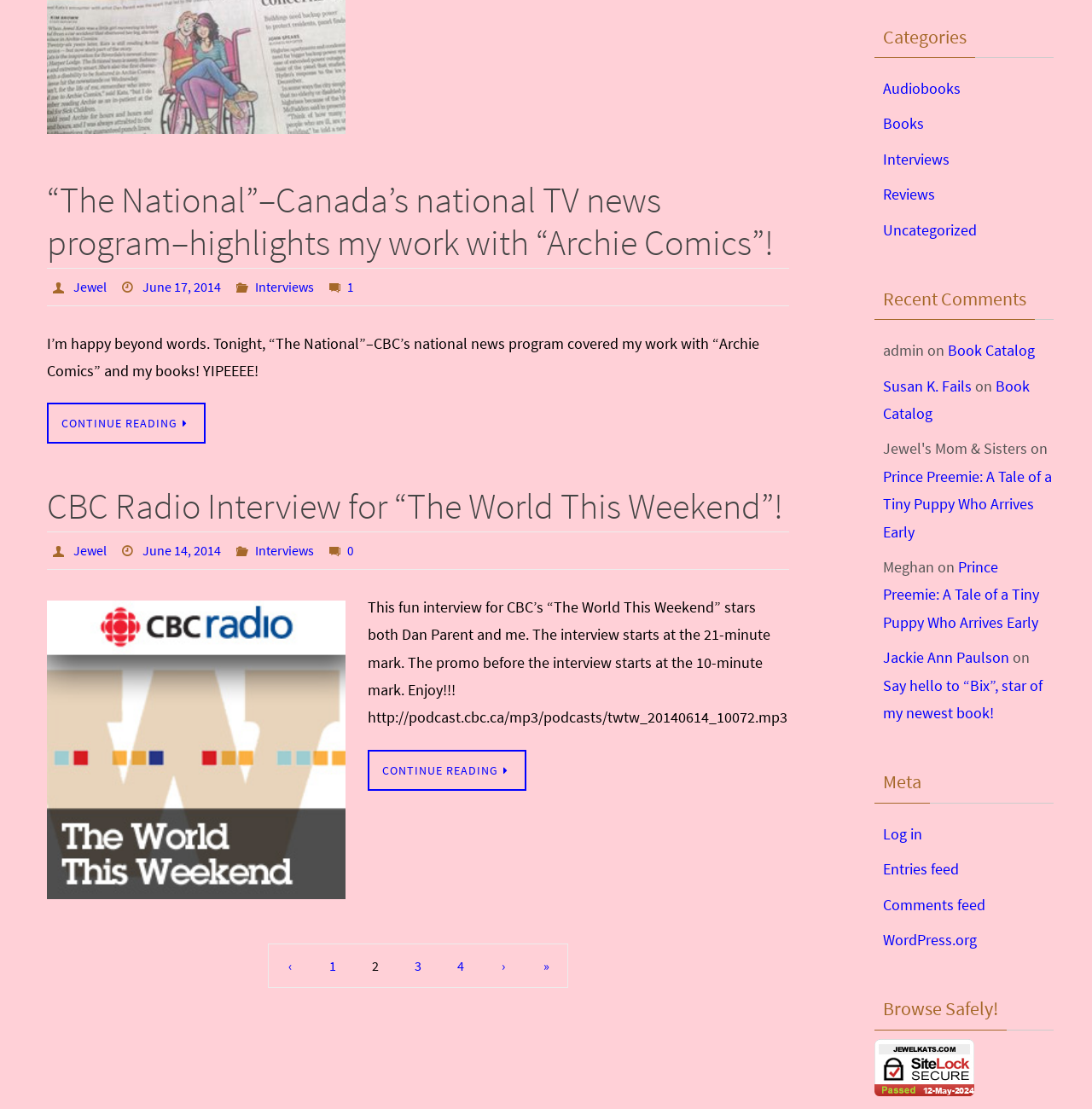What is the date of the second article?
Look at the image and respond with a one-word or short phrase answer.

June 14, 2014